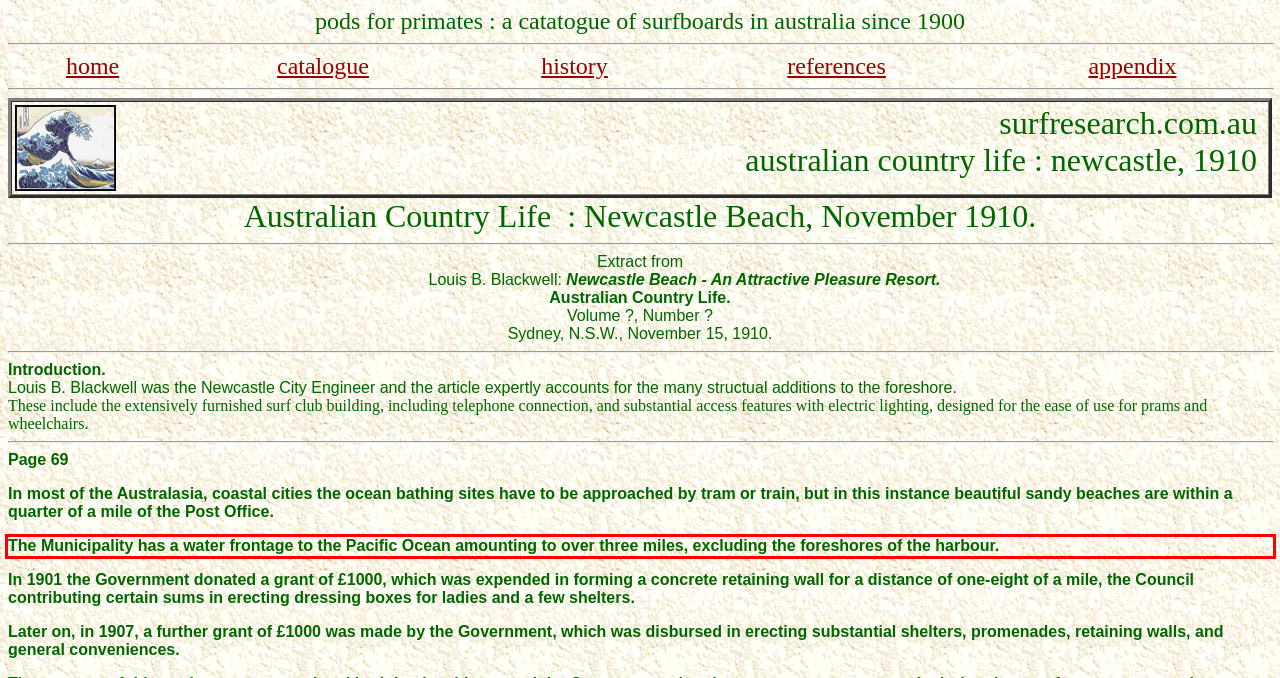Identify the text inside the red bounding box in the provided webpage screenshot and transcribe it.

The Municipality has a water frontage to the Pacific Ocean amounting to over three miles, excluding the foreshores of the harbour.